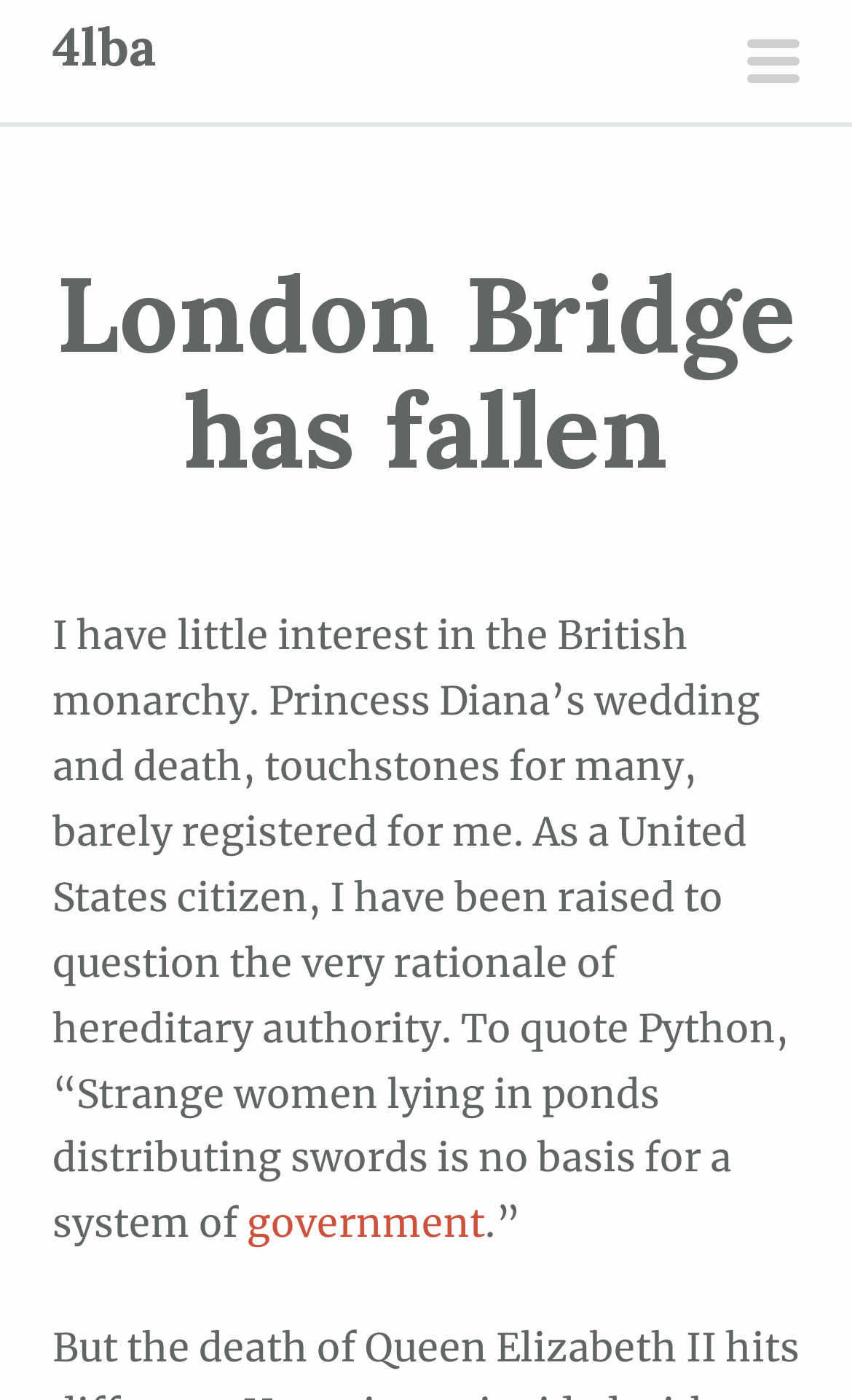What is the author's opinion on the British monarchy?
Refer to the image and provide a concise answer in one word or phrase.

Negative